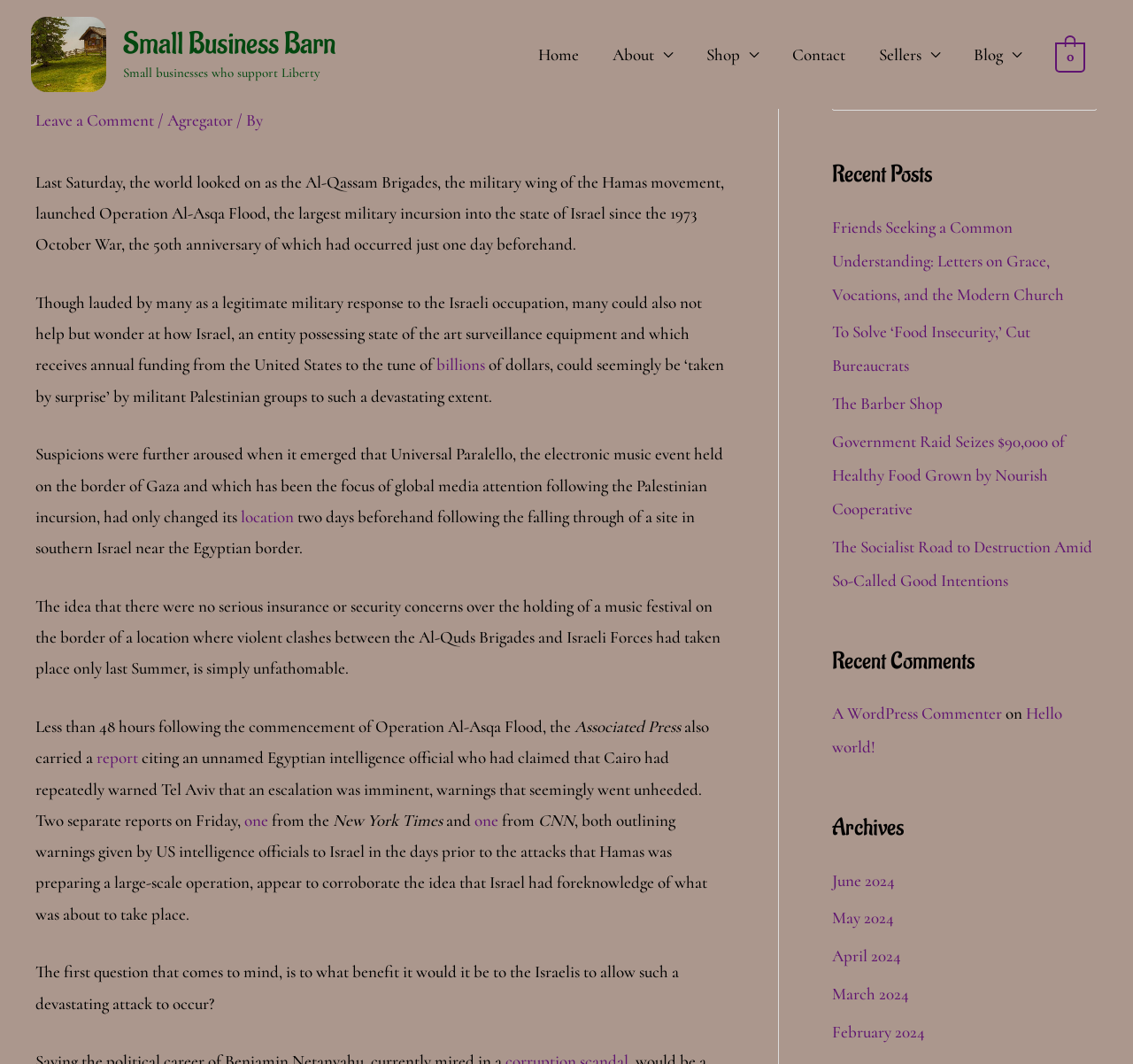What is the name of the news agency that carried a report citing an unnamed Egyptian intelligence official?
Carefully examine the image and provide a detailed answer to the question.

According to the article, the Associated Press carried a report citing an unnamed Egyptian intelligence official who claimed that Cairo had repeatedly warned Tel Aviv that an escalation was imminent.